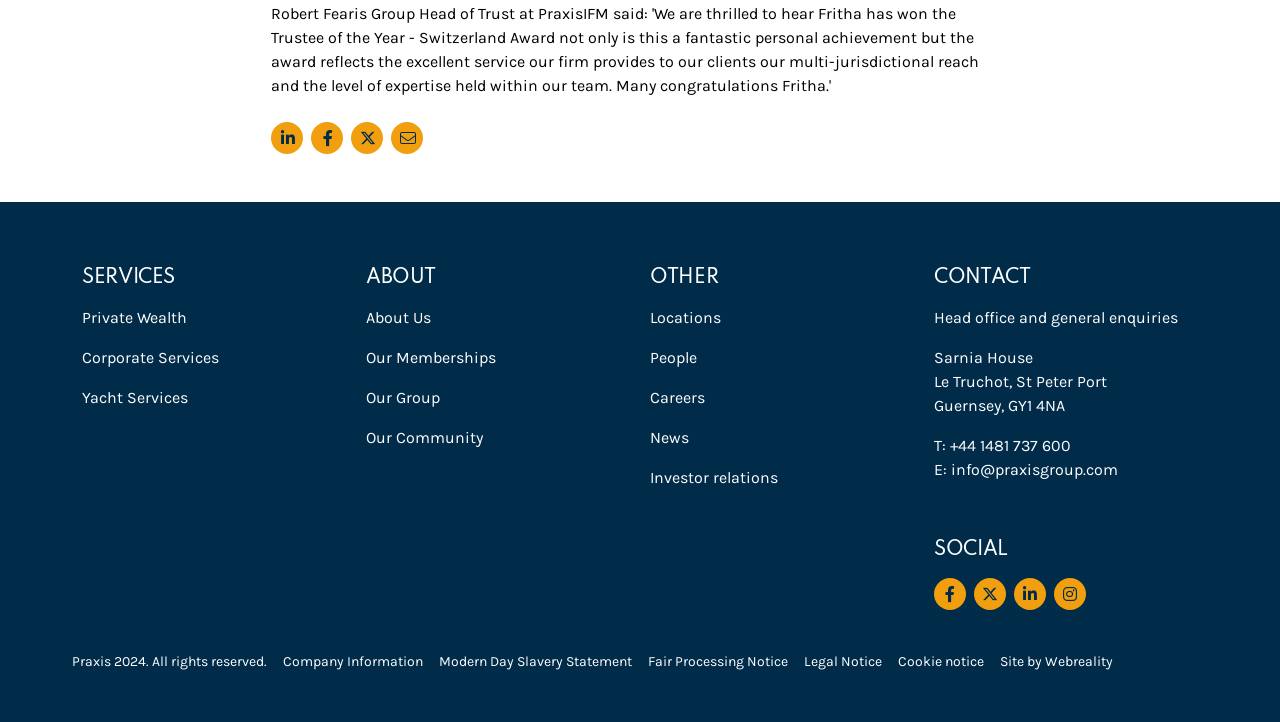Please determine the bounding box coordinates for the element that should be clicked to follow these instructions: "Contact via phone".

[0.73, 0.601, 0.936, 0.634]